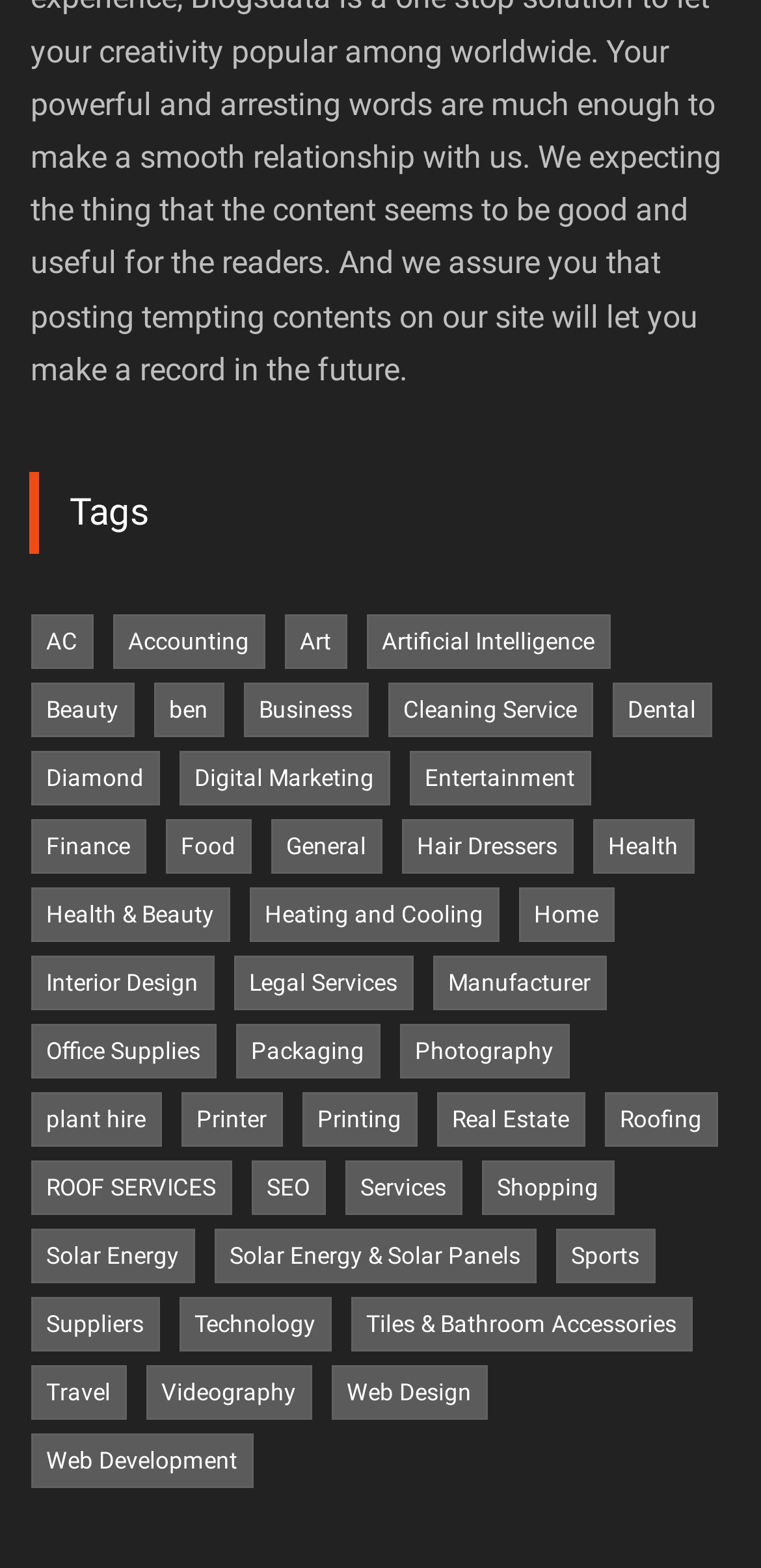Provide the bounding box coordinates for the UI element described in this sentence: "Tiles & Bathroom Accessories". The coordinates should be four float values between 0 and 1, i.e., [left, top, right, bottom].

[0.461, 0.828, 0.91, 0.862]